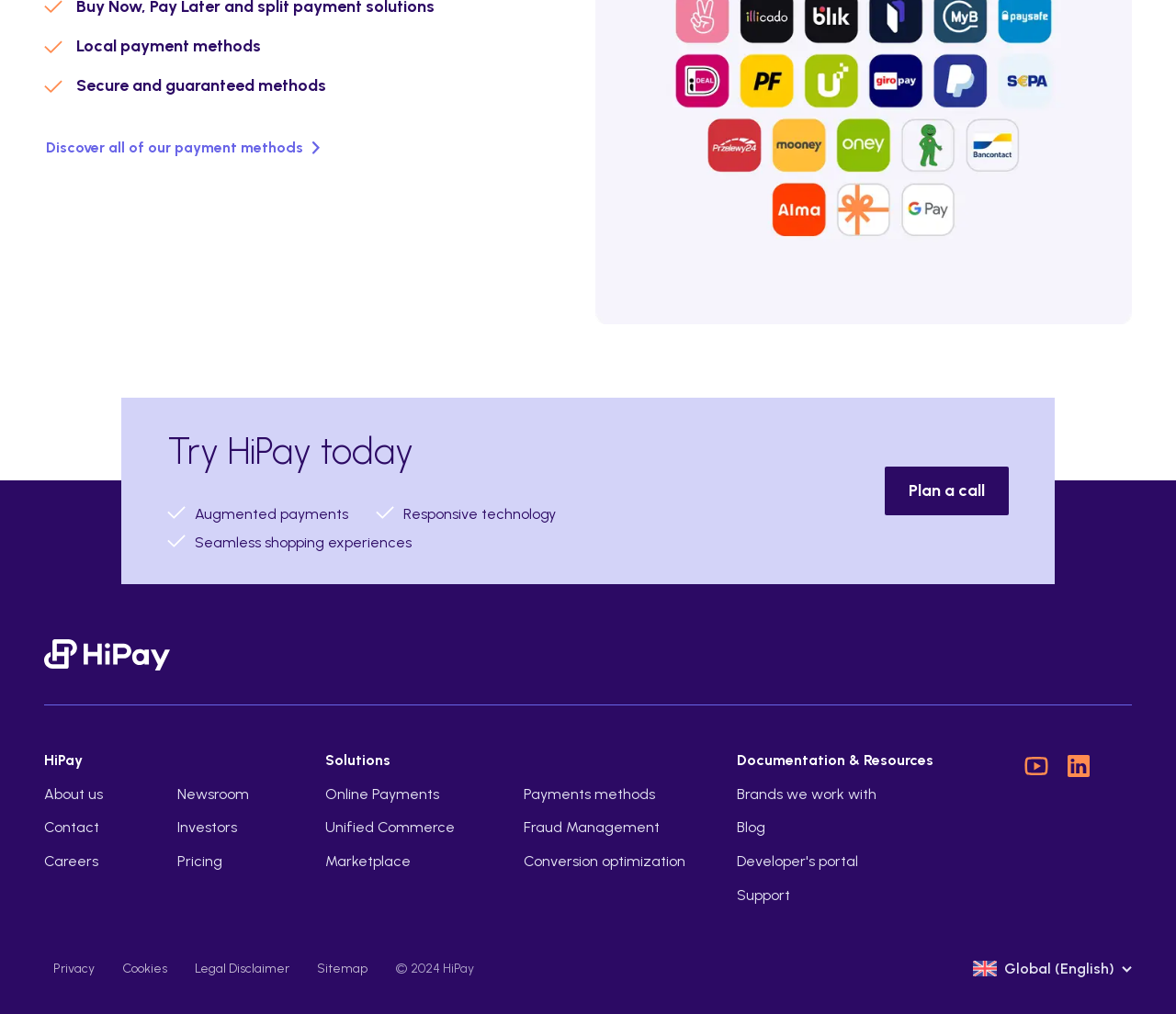Please identify the bounding box coordinates for the region that you need to click to follow this instruction: "Discover all of our payment methods".

[0.038, 0.123, 0.416, 0.169]